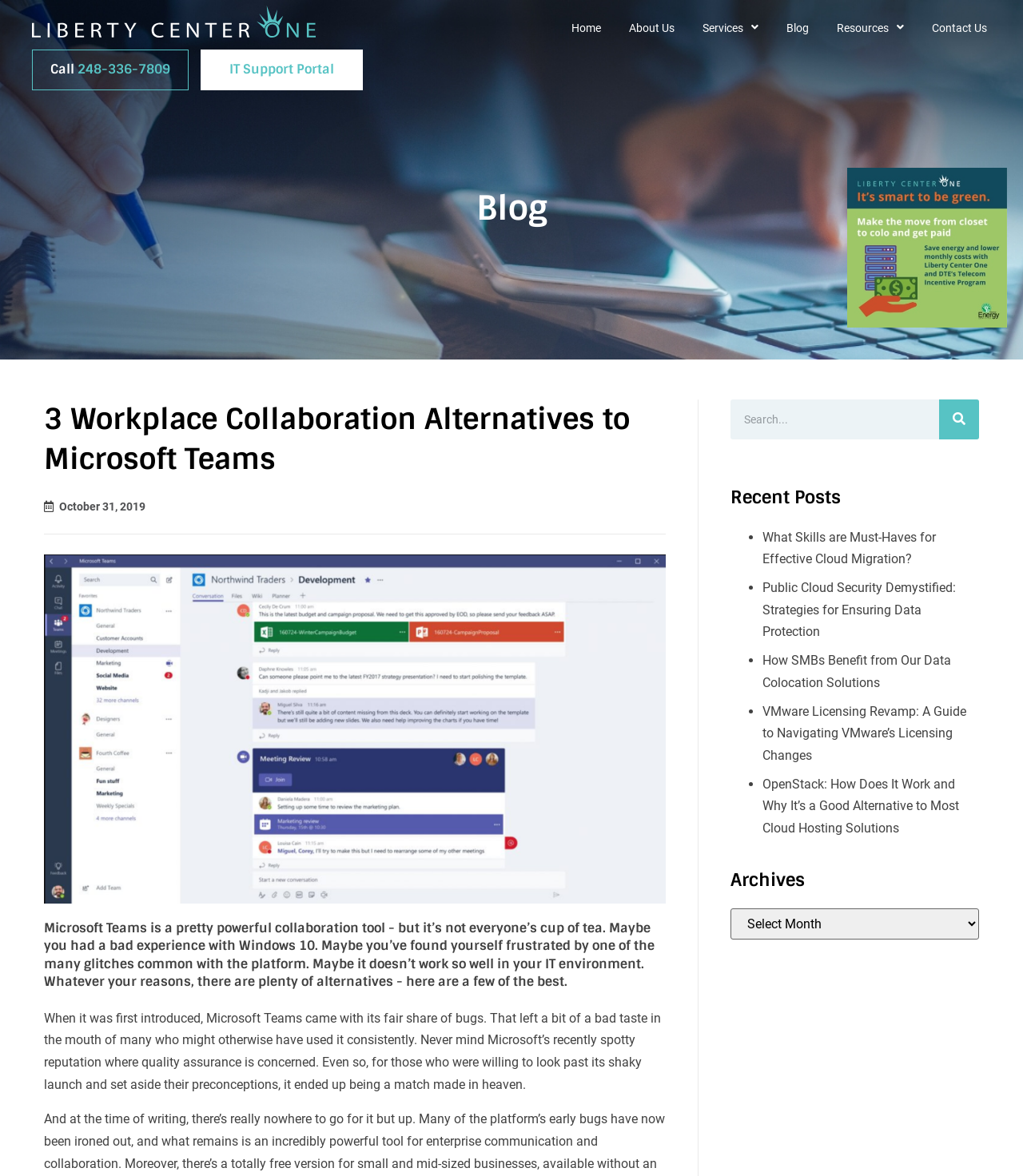Give a detailed overview of the webpage's appearance and contents.

This webpage is about 3 workplace collaboration alternatives to Microsoft Teams. At the top, there are 7 navigation links: "Home", "About Us", "Services", "Blog", "Resources", and "Contact Us". Below these links, there are two more links: "Call 248-336-7809" and "IT Support Portal". 

The main content of the webpage is divided into several sections. The first section has a heading "3 Workplace Collaboration Alternatives to Microsoft Teams" and a subheading "Microsoft Teams is a pretty powerful collaboration tool - but it’s not everyone’s cup of tea...". This section is followed by a paragraph of text discussing the limitations of Microsoft Teams.

Below this section, there is a time stamp "October 31, 2019". The next section has a heading "Blog" and contains a long paragraph of text discussing Microsoft Teams and its alternatives.

On the right side of the webpage, there is a search box with a "Search" button. Below the search box, there is a section with a heading "Recent Posts" that lists 5 recent blog posts with links to each post. Each post is marked with a bullet point. 

Further down, there is a section with a heading "Archives" that contains a dropdown combobox.